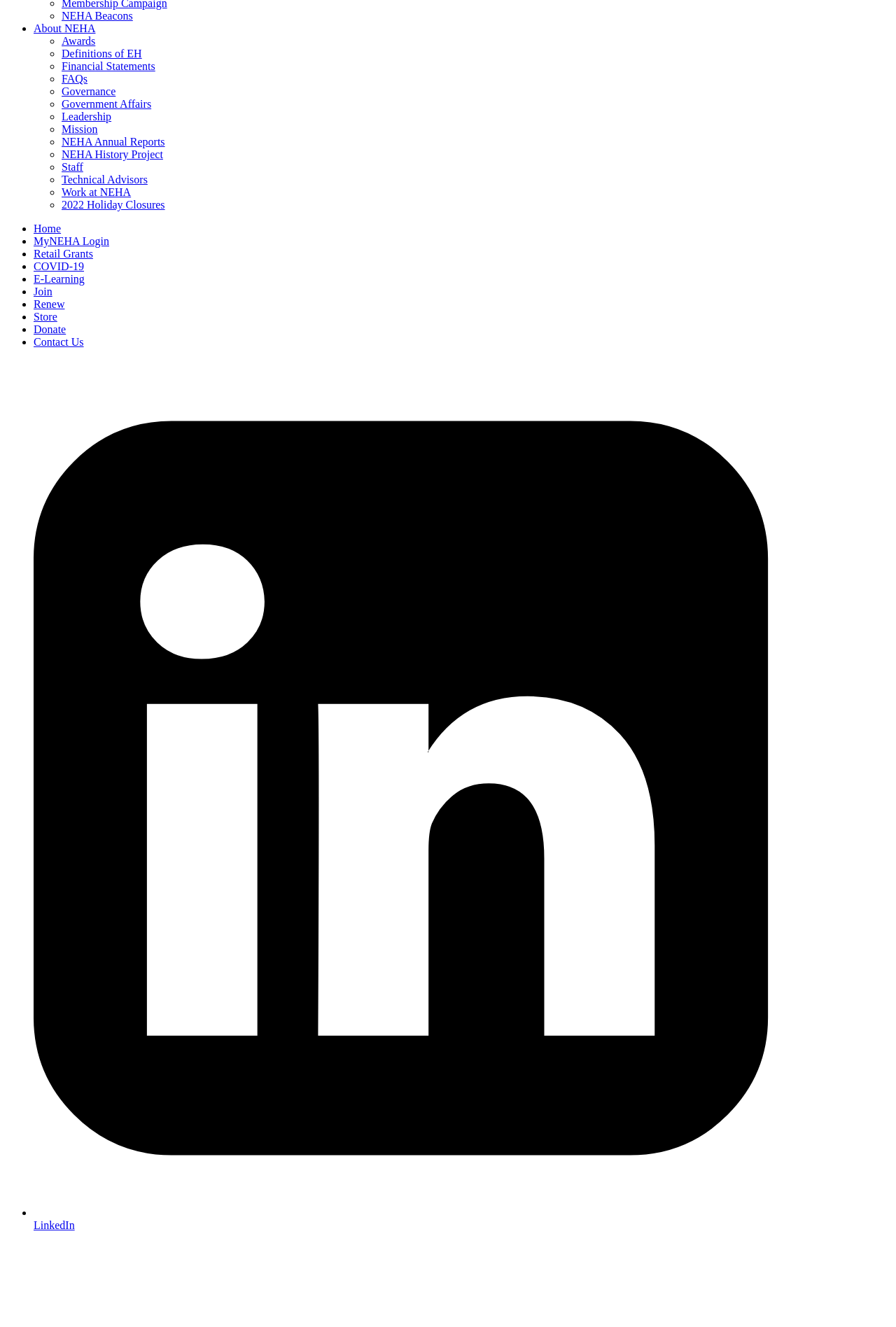Please specify the bounding box coordinates in the format (top-left x, top-left y, bottom-right x, bottom-right y), with values ranging from 0 to 1. Identify the bounding box for the UI component described as follows: MyNEHA Login

[0.038, 0.177, 0.122, 0.186]